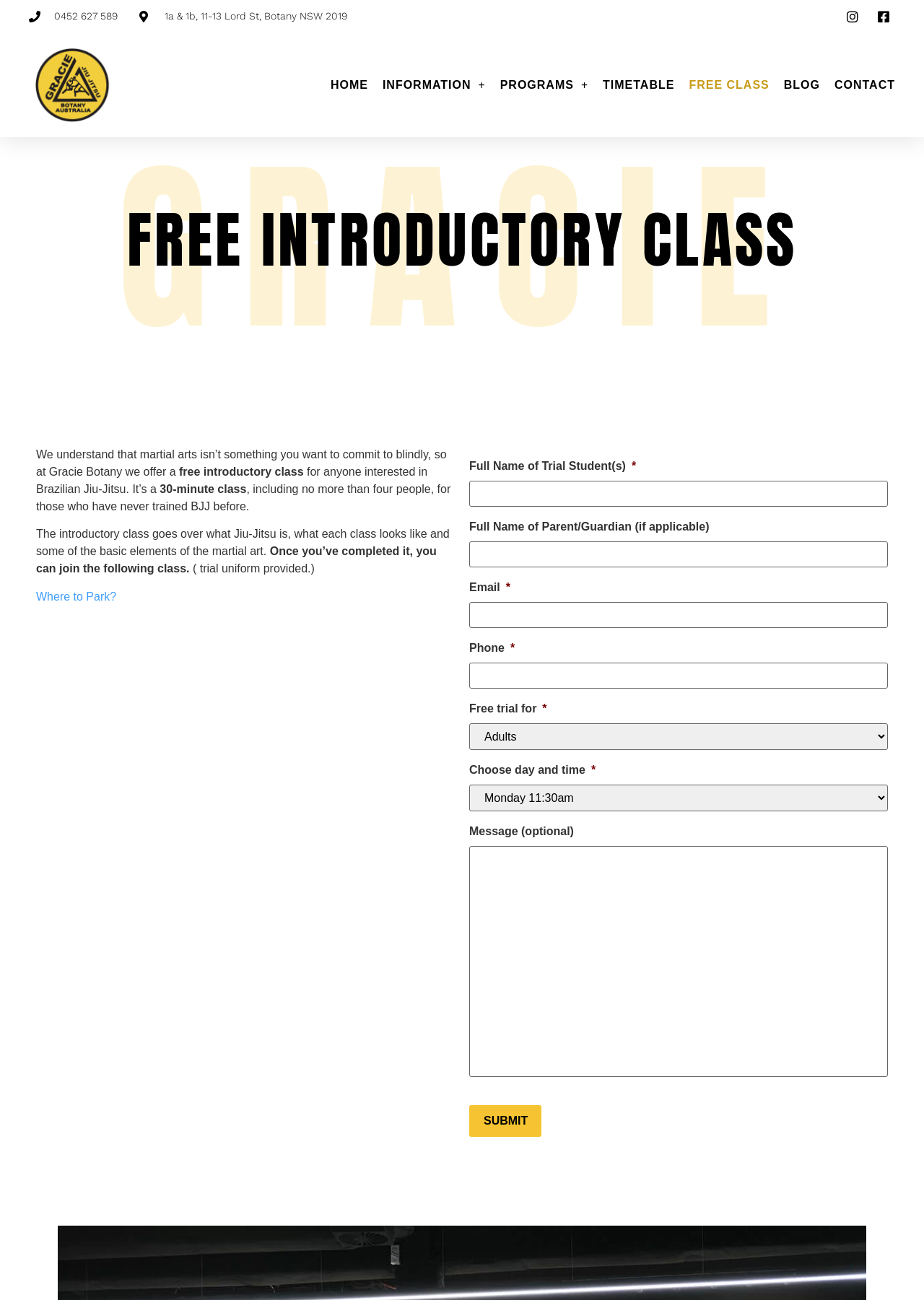What is the address of Gracie Botany?
Please provide a full and detailed response to the question.

I found the address by looking at the links at the top of the webpage, where I saw a link with the text '1a & 1b, 11-13 Lord St, Botany NSW 2019'.